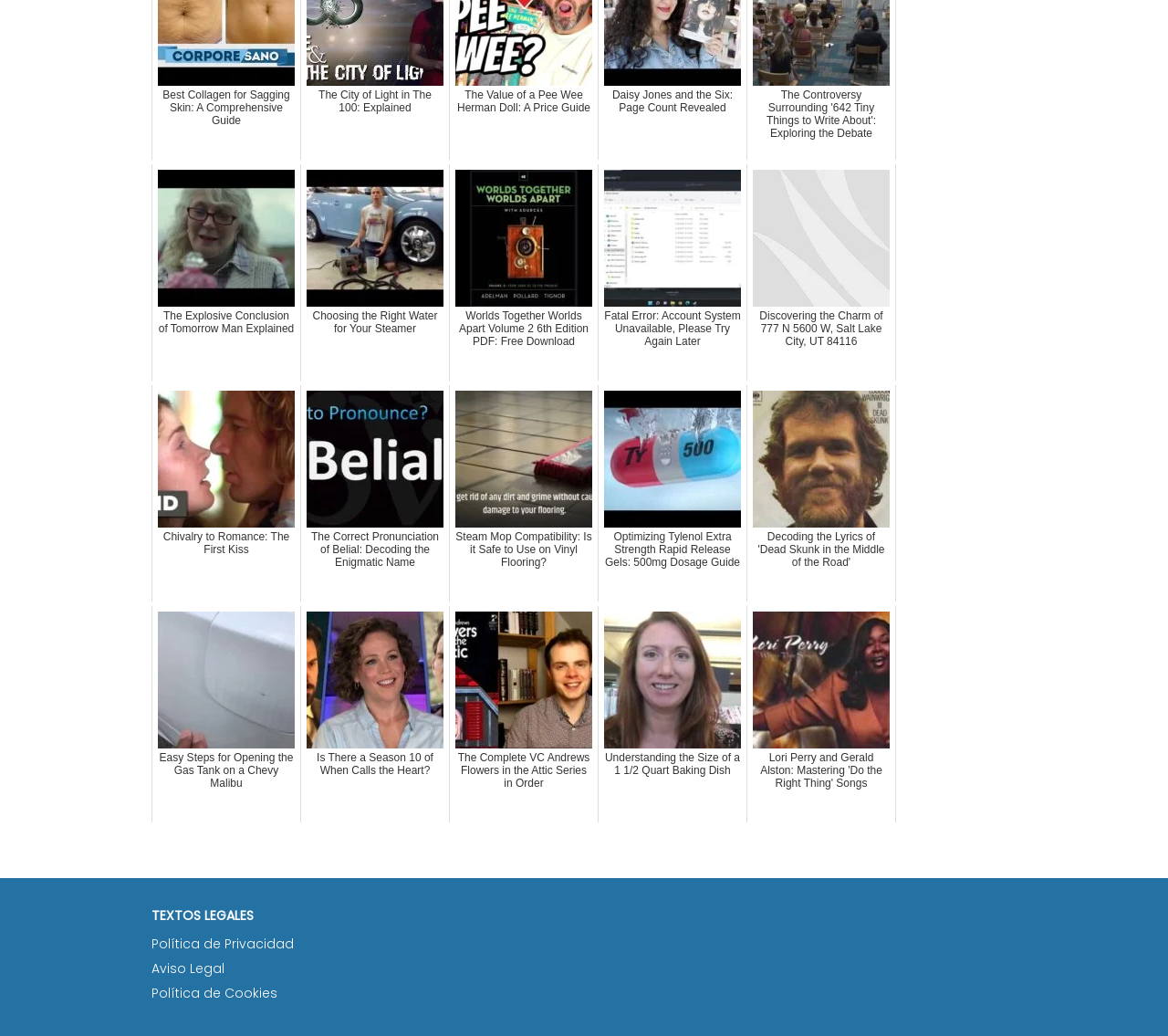Can you find the bounding box coordinates of the area I should click to execute the following instruction: "Read about the explosive conclusion of Tomorrow Man"?

[0.13, 0.158, 0.258, 0.367]